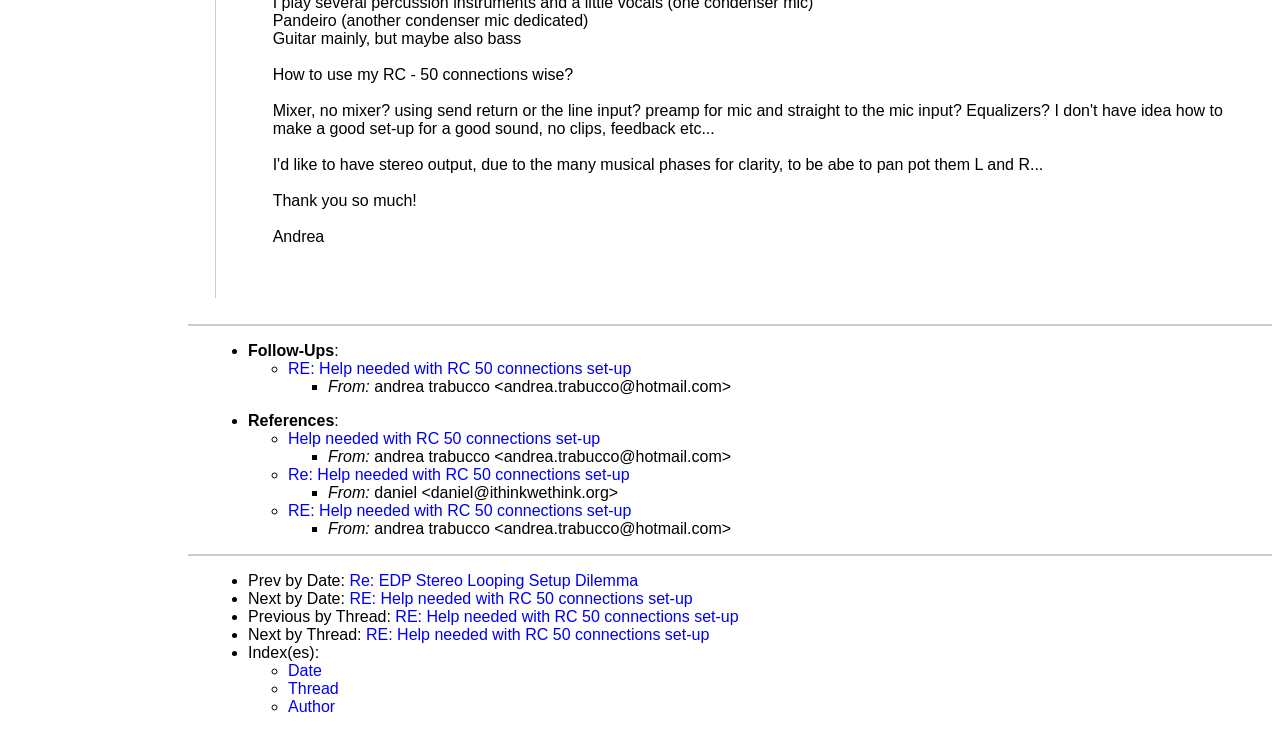Provide a thorough and detailed response to the question by examining the image: 
What is the topic of the conversation?

Based on the content of the webpage, I can see that the conversation is about setting up RC 50 connections, as mentioned in the text 'How to use my RC - 50 connections wise?' and in the links 'Help needed with RC 50 connections set-up' and 'RE: Help needed with RC 50 connections set-up'.